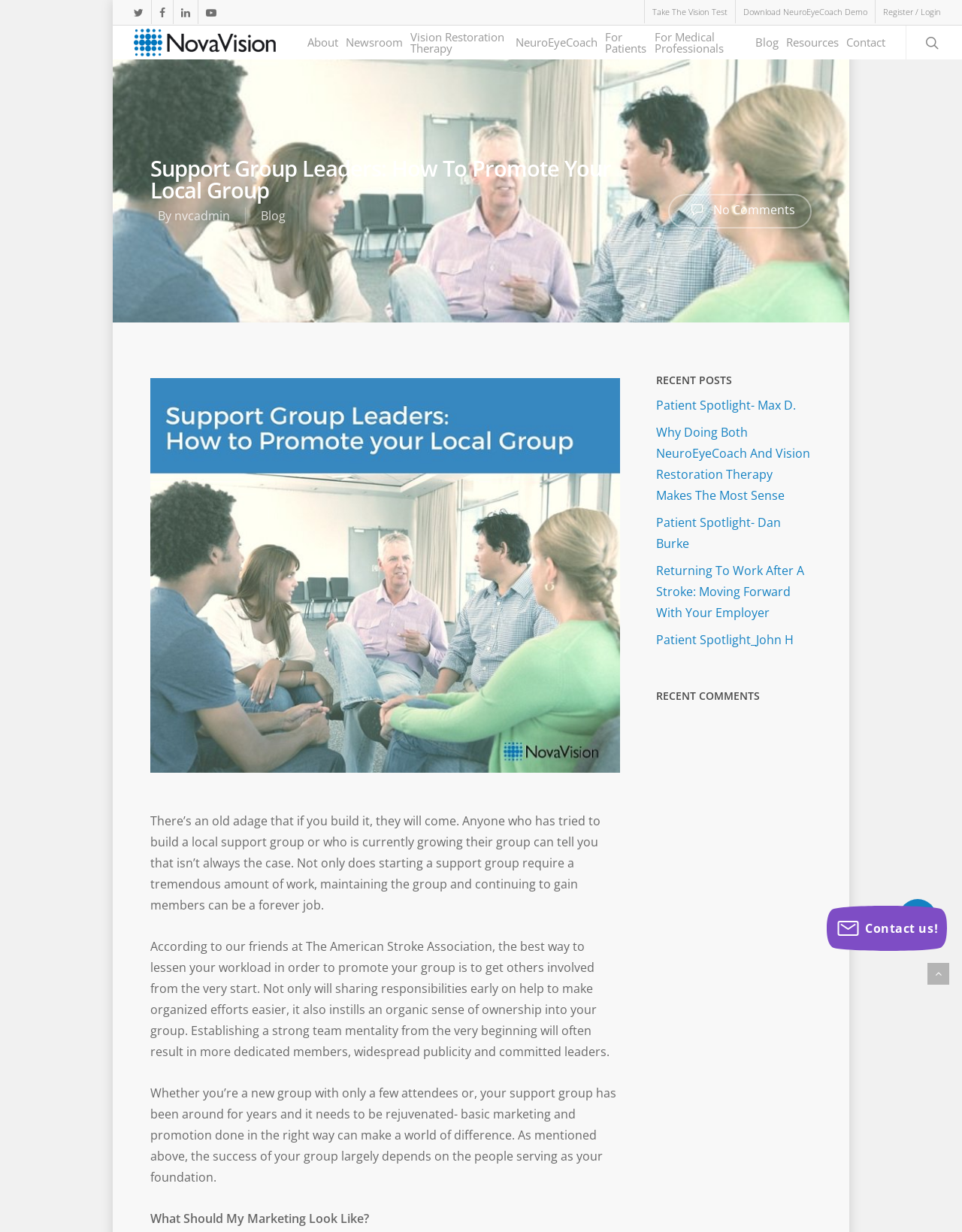Find the bounding box coordinates of the element I should click to carry out the following instruction: "Click the 'Take The Vision Test' link".

[0.67, 0.0, 0.764, 0.019]